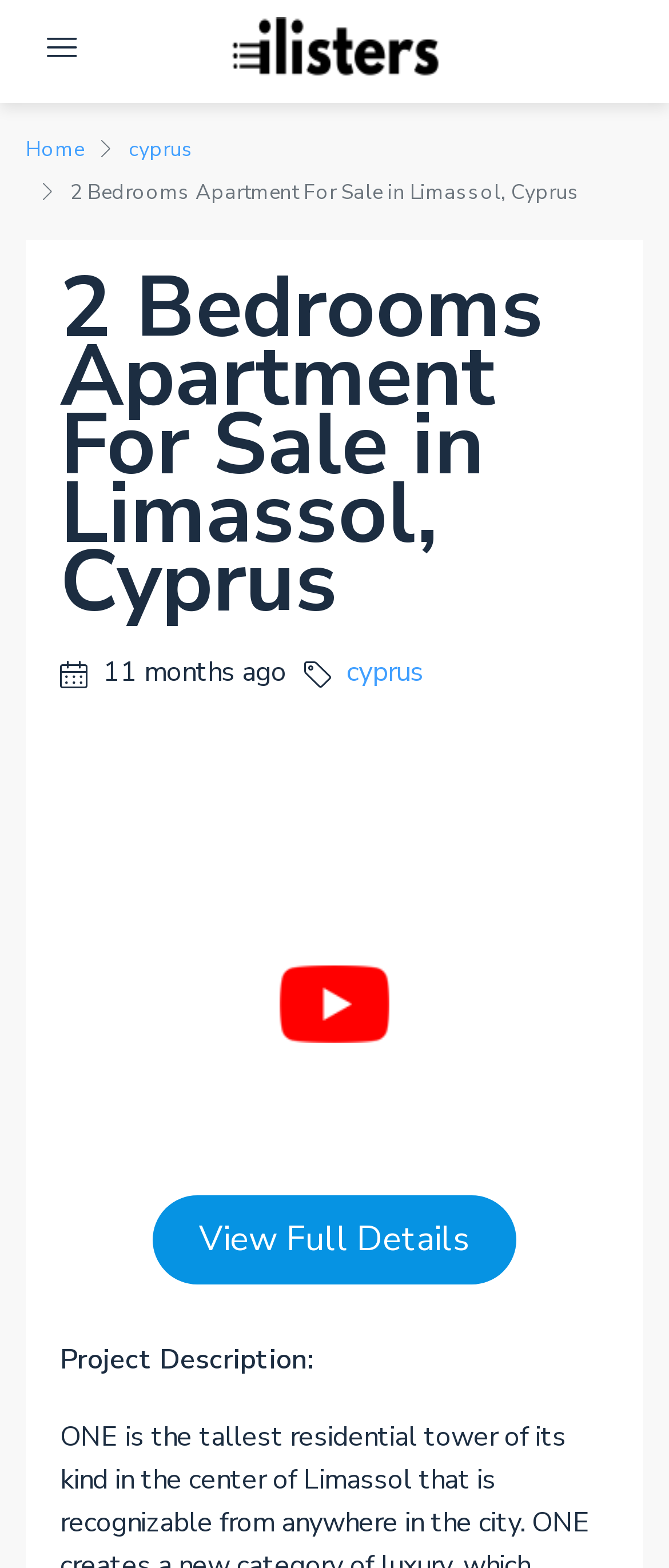Extract the bounding box coordinates for the HTML element that matches this description: "View Full Details". The coordinates should be four float numbers between 0 and 1, i.e., [left, top, right, bottom].

[0.224, 0.76, 0.776, 0.821]